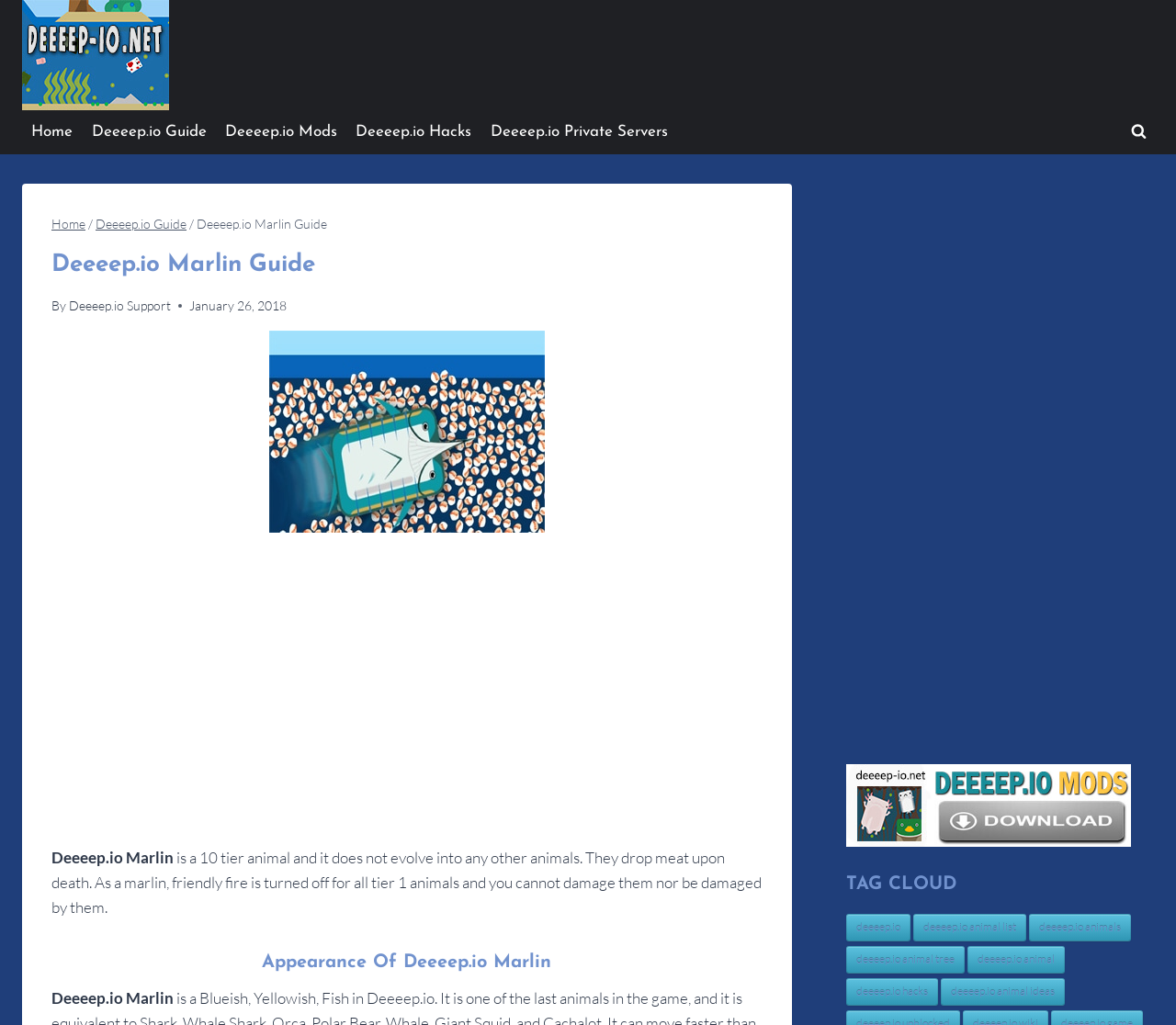What happens to the Marlin animal when it dies?
Provide an in-depth and detailed answer to the question.

I determined the answer by reading the static text 'Deeeep.io Marlin is a 10 tier animal and it does not evolve into any other animals. They drop meat upon death.' which explains the behavior of the Marlin animal when it dies.